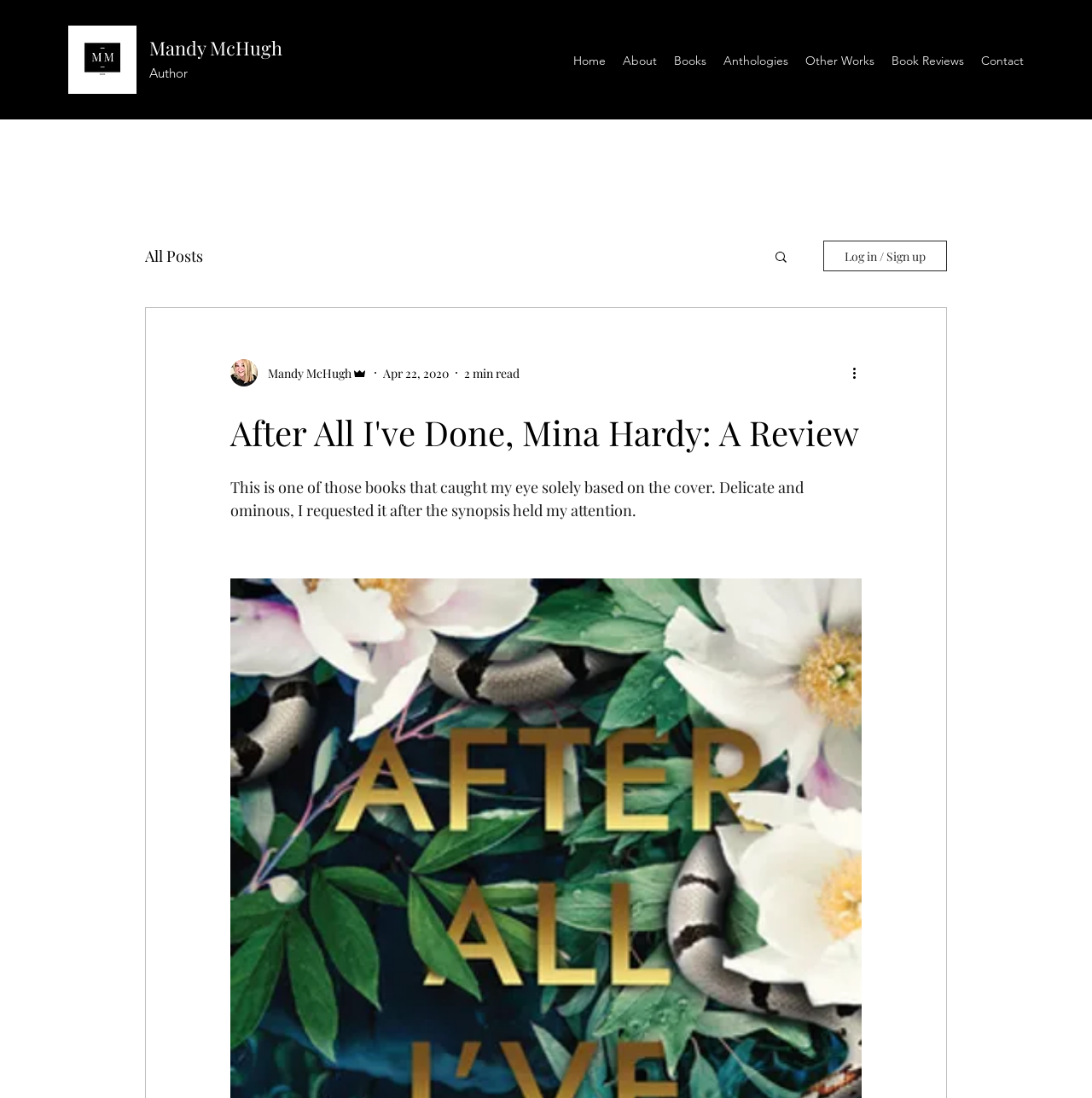Give a detailed account of the webpage's layout and content.

This webpage is a book review blog post titled "After All I've Done, Mina Hardy: A Review". At the top left, there is a small image of a book cover, IMG_5601.png, which is a link. Next to it, there is a link to the author's name, Mandy McHugh. Below the image, there is a label "Author". 

On the top right, there is a navigation menu with links to different sections of the website, including Home, About, Books, Anthologies, Other Works, Book Reviews, and Contact. 

Below the navigation menu, there is another navigation section with a link to "All Posts" and a search button with a magnifying glass icon. 

To the right of the search button, there is a button to log in or sign up, accompanied by the writer's picture and their name, Mandy McHugh, with the label "Admin". The date of the post, April 22, 2020, and the estimated reading time, 2 minutes, are also displayed. 

A "More actions" button is located next to the log in/sign up button. 

The main content of the webpage is the book review, which starts with a heading "After All I've Done, Mina Hardy: A Review". The review text begins with "This is one of those books that caught my eye solely based on the cover. Delicate and ominous, I requested it after the synopsis held my attention."